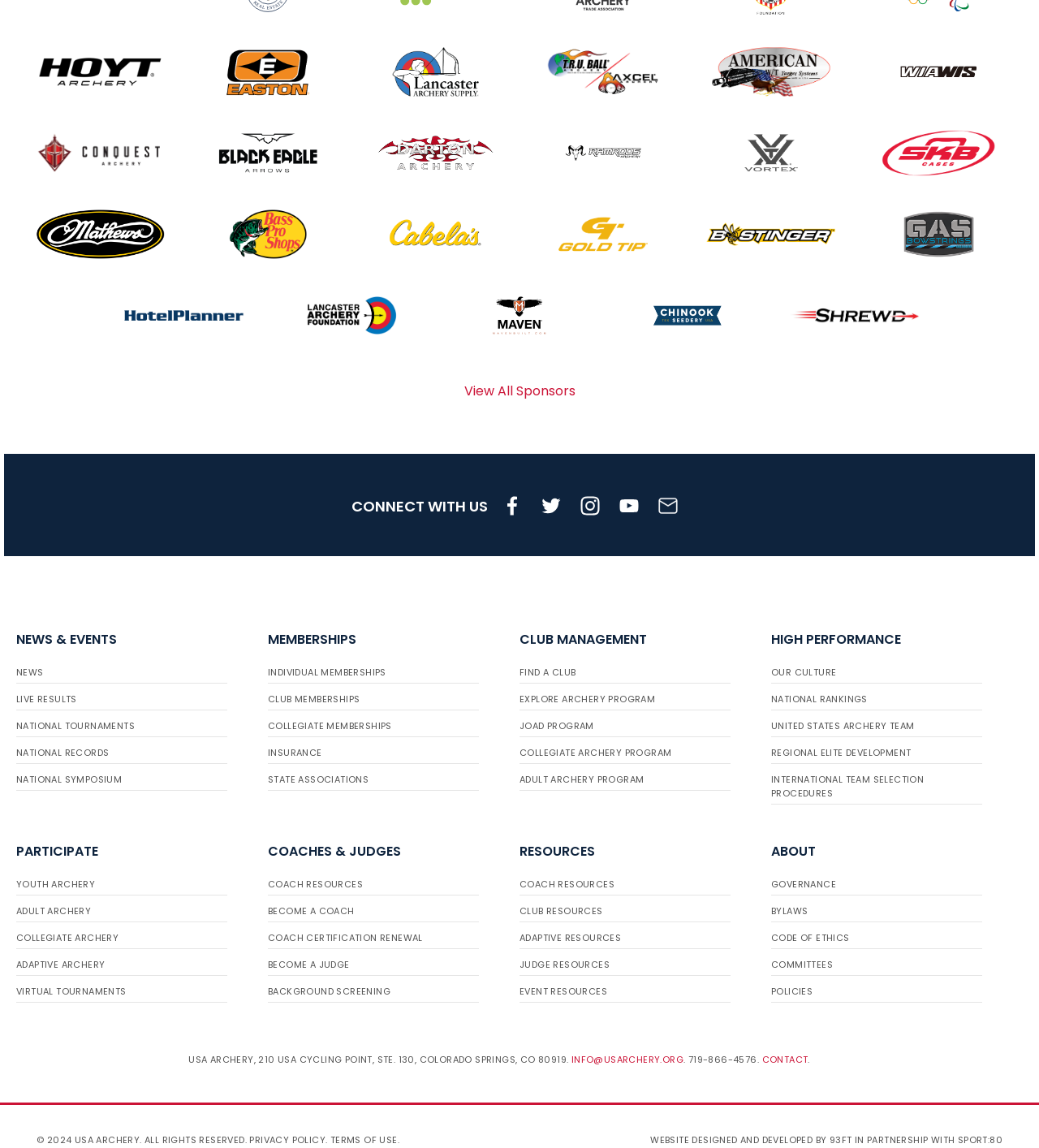Using the details from the image, please elaborate on the following question: What is the purpose of this webpage?

Based on the numerous logos of archery-related companies and organizations, as well as the various links to archery-related topics, it appears that this webpage is dedicated to an archery organization, likely the official website of a national or international archery governing body.